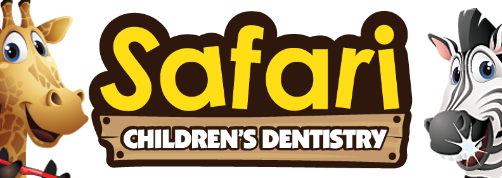Provide a one-word or one-phrase answer to the question:
What type of dentistry is emphasized in the logo?

Pediatric